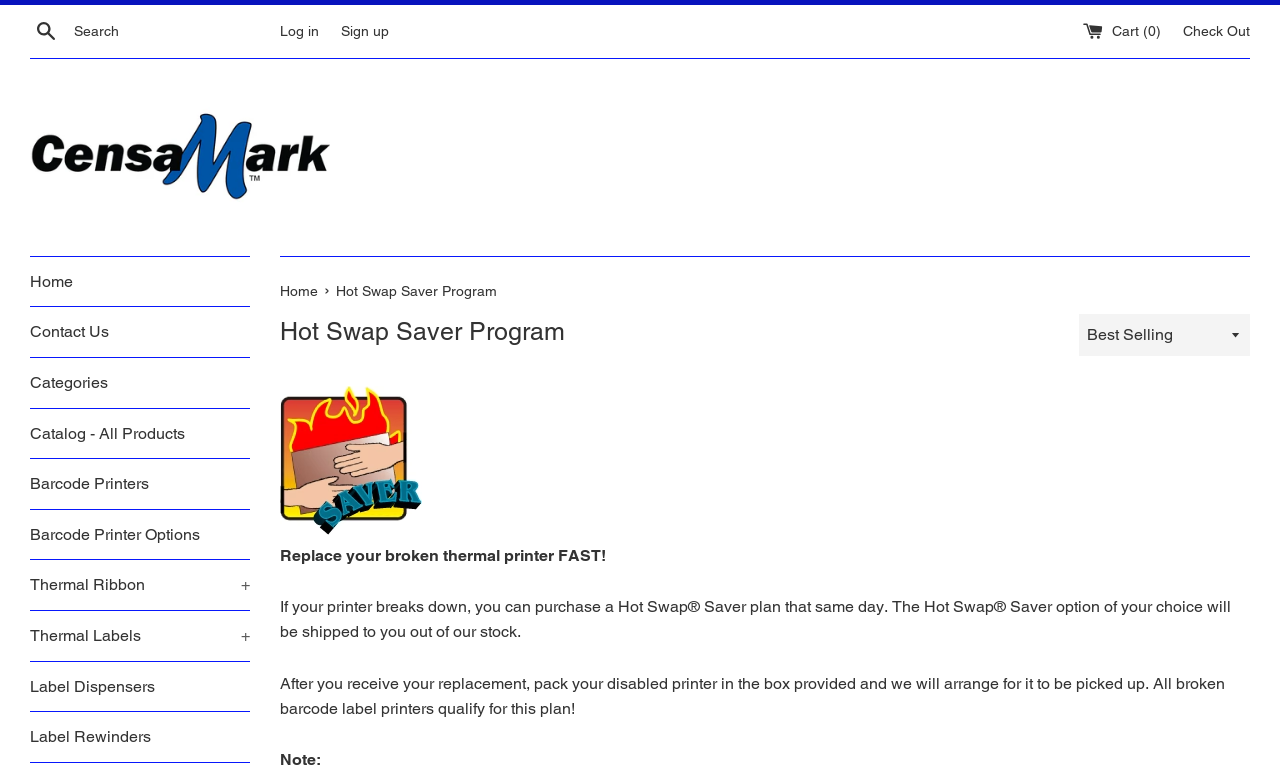Please identify the bounding box coordinates of the element on the webpage that should be clicked to follow this instruction: "Search for a product". The bounding box coordinates should be given as four float numbers between 0 and 1, formatted as [left, top, right, bottom].

[0.023, 0.016, 0.195, 0.065]